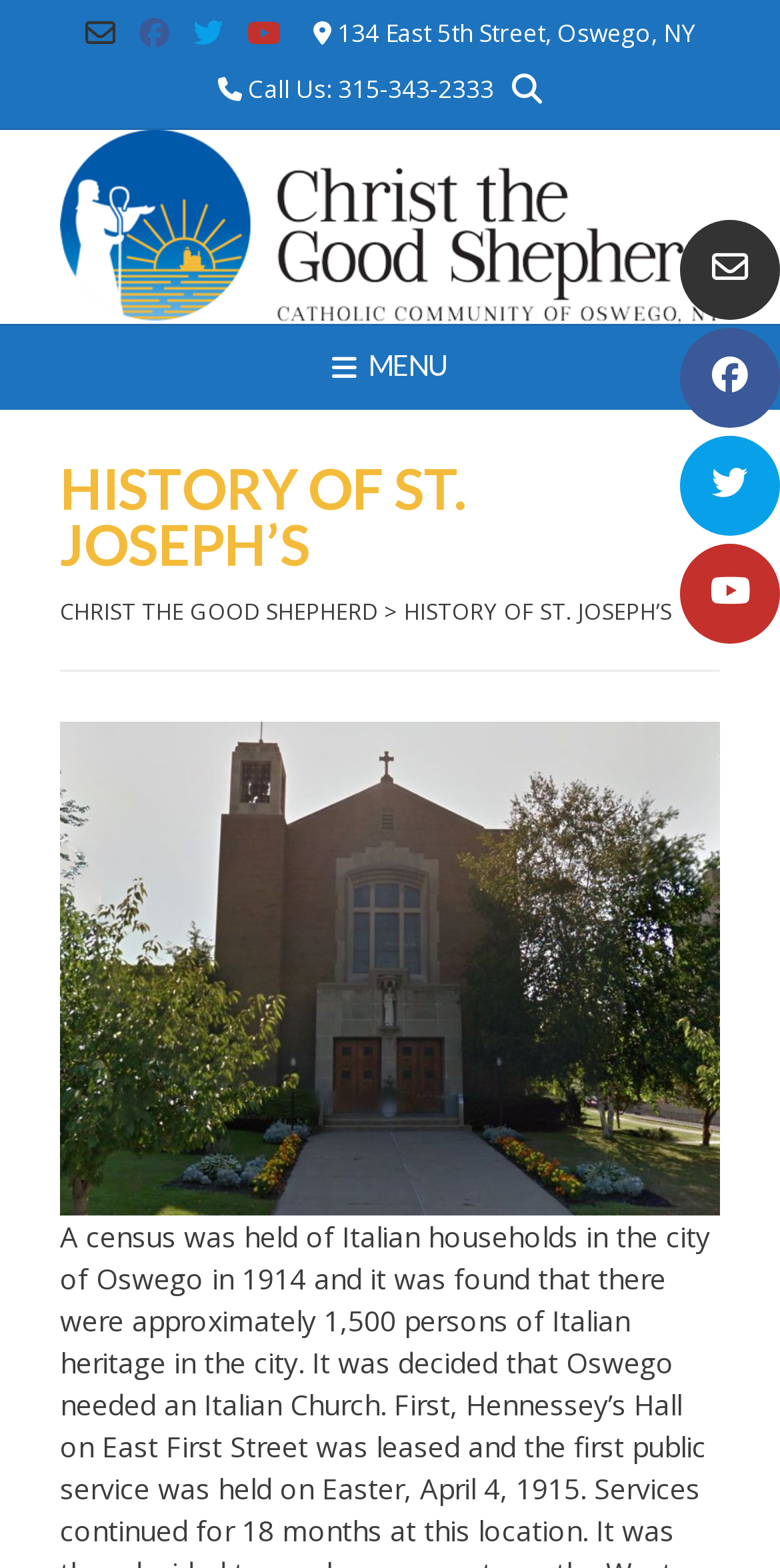What is the phone number of St. Joseph's?
Respond with a short answer, either a single word or a phrase, based on the image.

315-343-2333